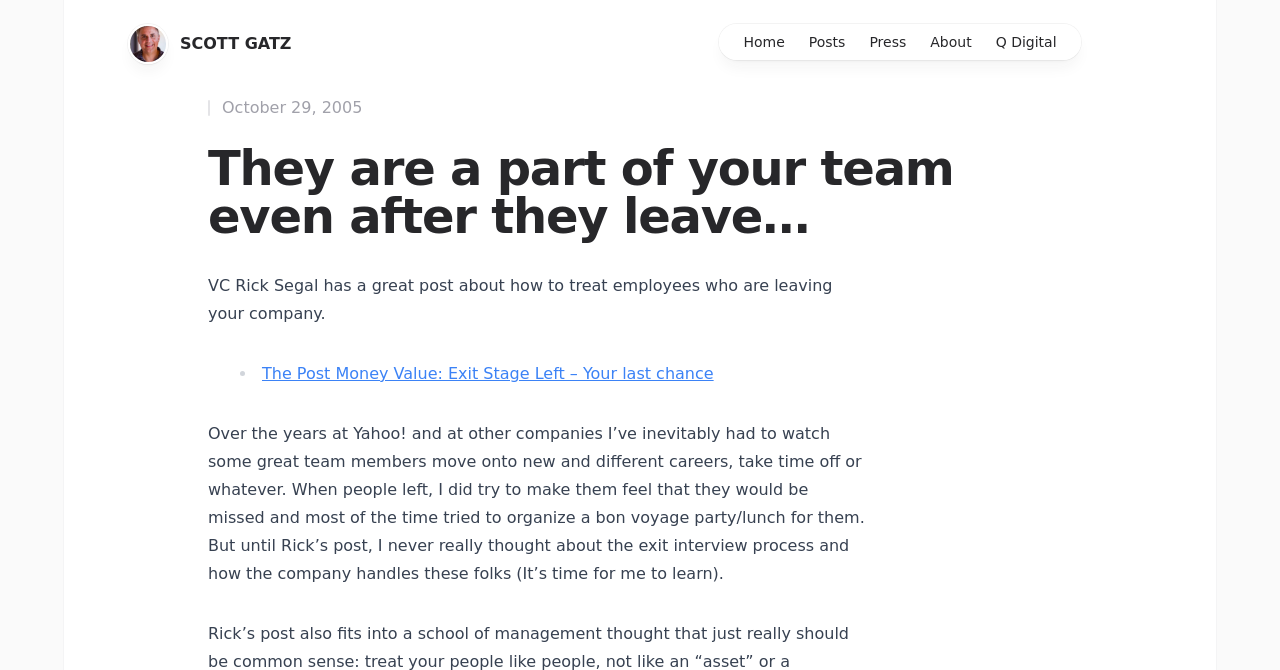Construct a comprehensive caption that outlines the webpage's structure and content.

This webpage appears to be a blog post or article written by Scott Gatz. At the top left, there is a link to "Home" and next to it, a link to "SCOTT GATZ", which suggests that this is the author's name or website title. 

On the top right, there are several links to different sections of the website, including "Home", "Posts", "Press", "About", and "Q Digital". 

Below the top navigation bar, there is a large header section that spans almost the entire width of the page. Within this section, there is a heading that reads "They are a part of your team even after they leave…", which is also a link. Below the heading, there is a timestamp indicating that the post was published on October 29, 2005.

The main content of the page is a block of text that discusses the importance of treating employees well even after they leave the company. The text mentions a post by VC Rick Segal and includes a link to it. There is also a bullet point that highlights the importance of the exit interview process.

Overall, the webpage has a simple layout with a clear hierarchy of elements, making it easy to navigate and read.